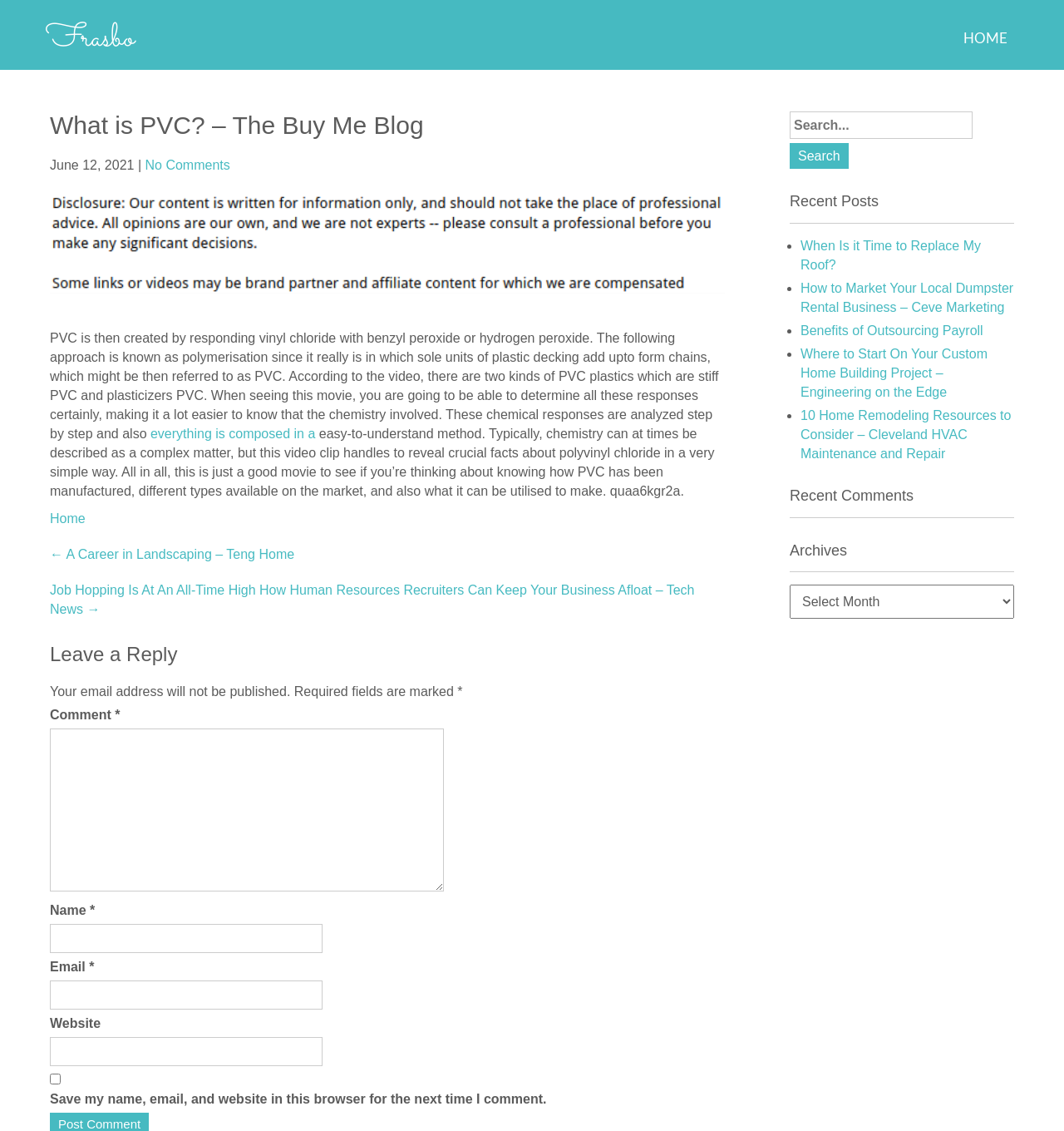Find the bounding box coordinates of the clickable area required to complete the following action: "Click the 'HOME' link".

[0.895, 0.0, 0.957, 0.067]